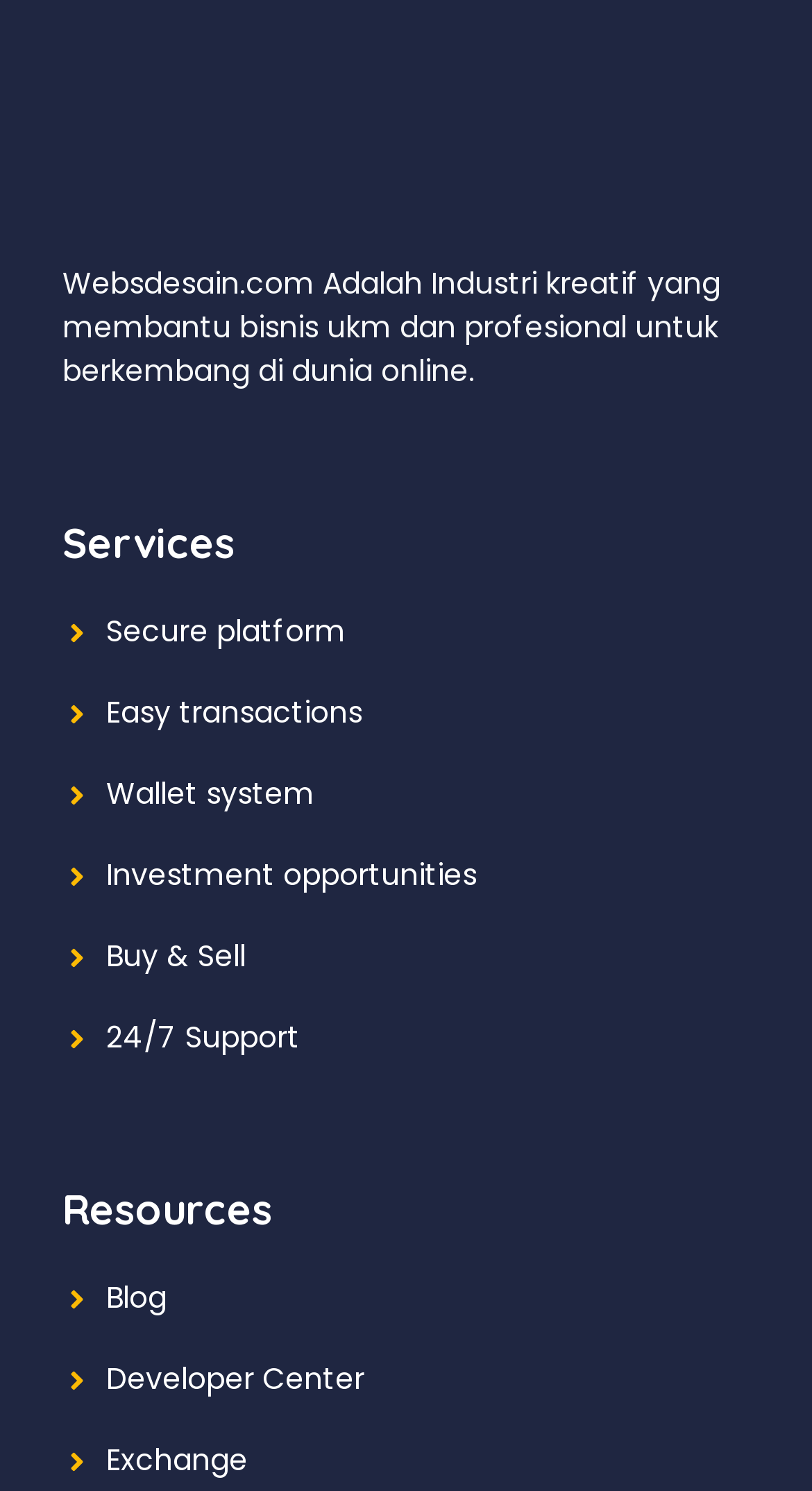What is the first link under the 'Services' heading?
Please respond to the question with a detailed and informative answer.

The 'Services' heading is located at the top-middle of the webpage, and the first link below it is 'Secure platform'.